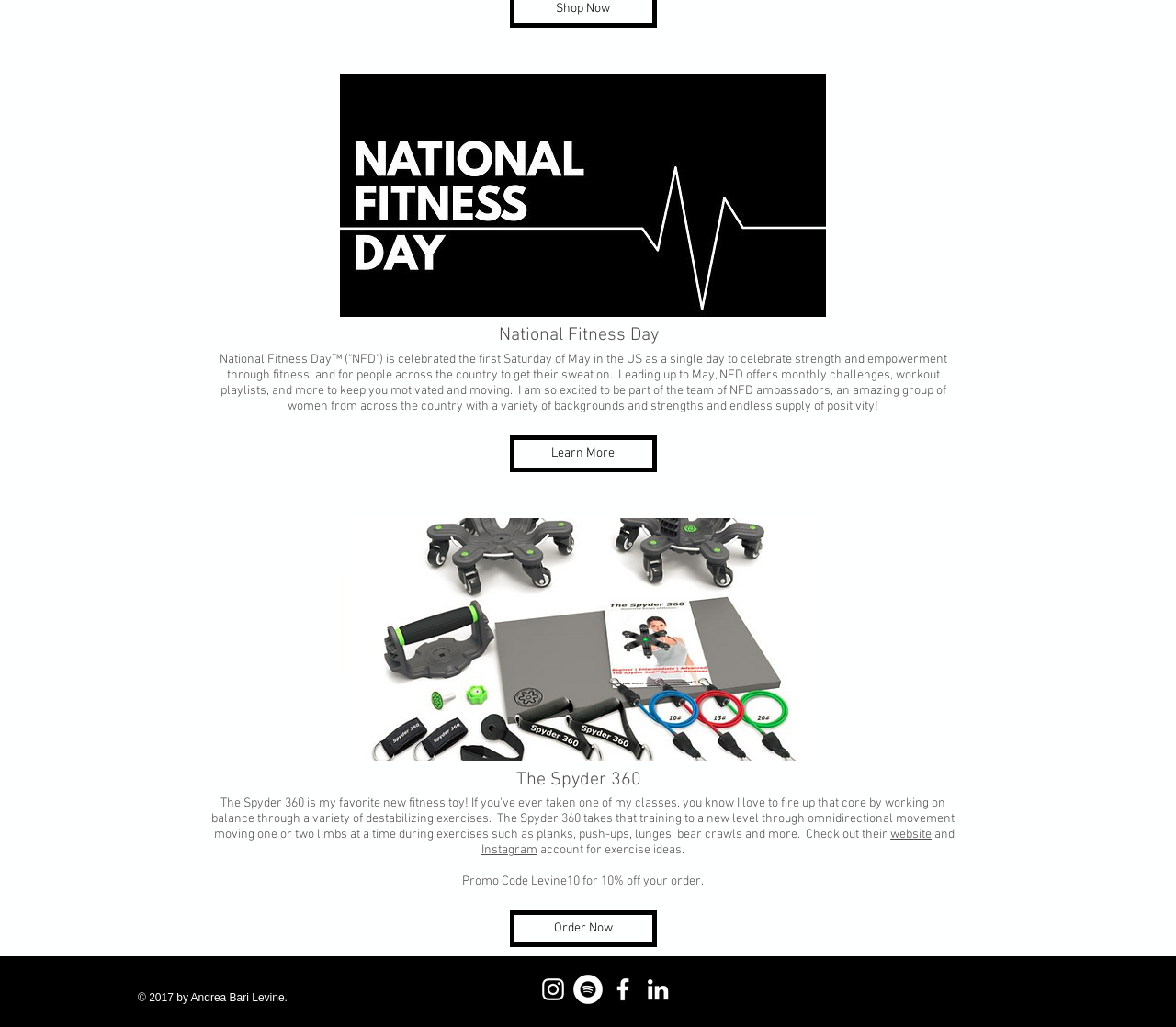Bounding box coordinates are specified in the format (top-left x, top-left y, bottom-right x, bottom-right y). All values are floating point numbers bounded between 0 and 1. Please provide the bounding box coordinate of the region this sentence describes: Learn More

[0.433, 0.424, 0.558, 0.459]